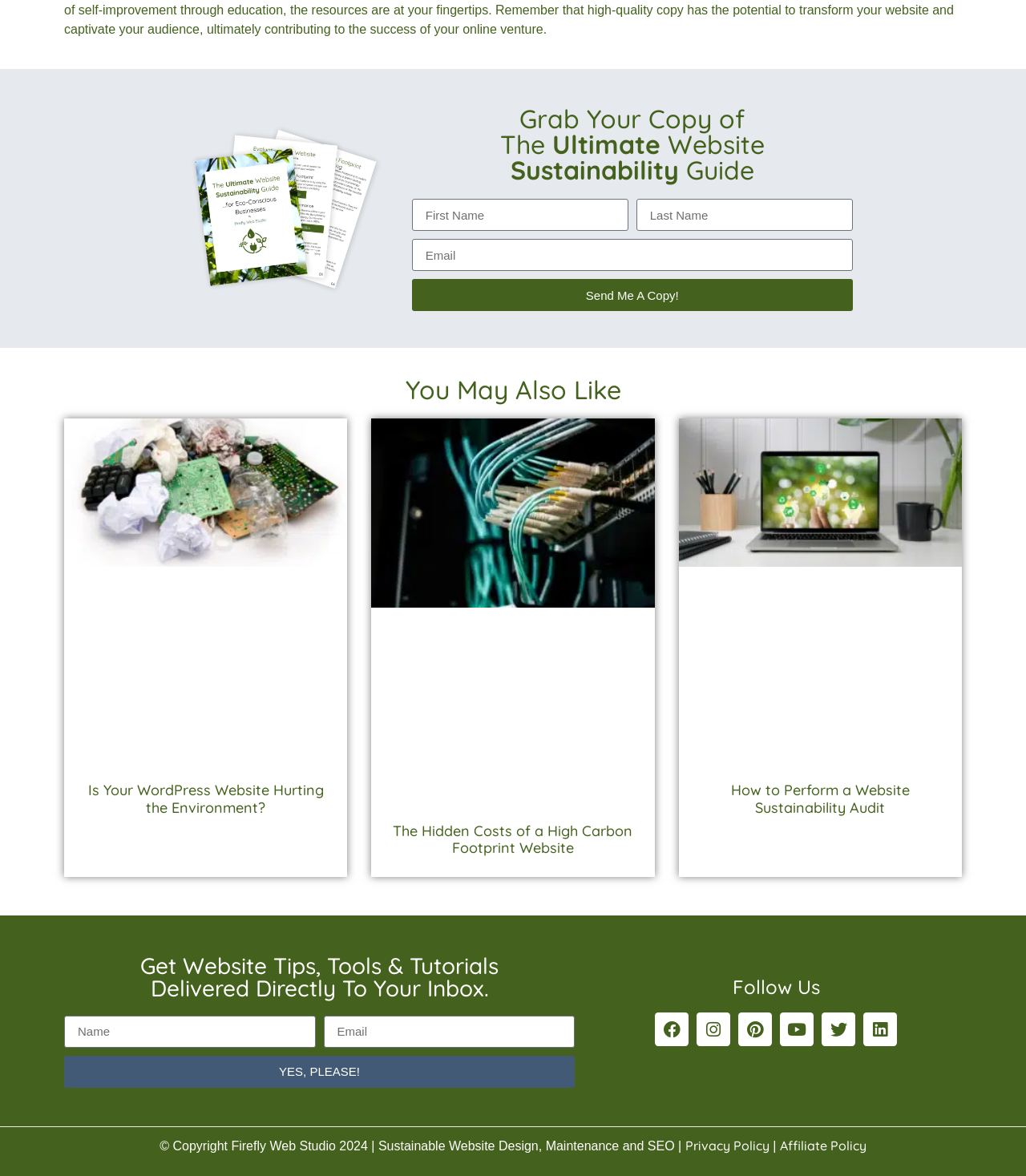Answer the following query concisely with a single word or phrase:
What is the purpose of the section with social media links?

To follow the company on social media